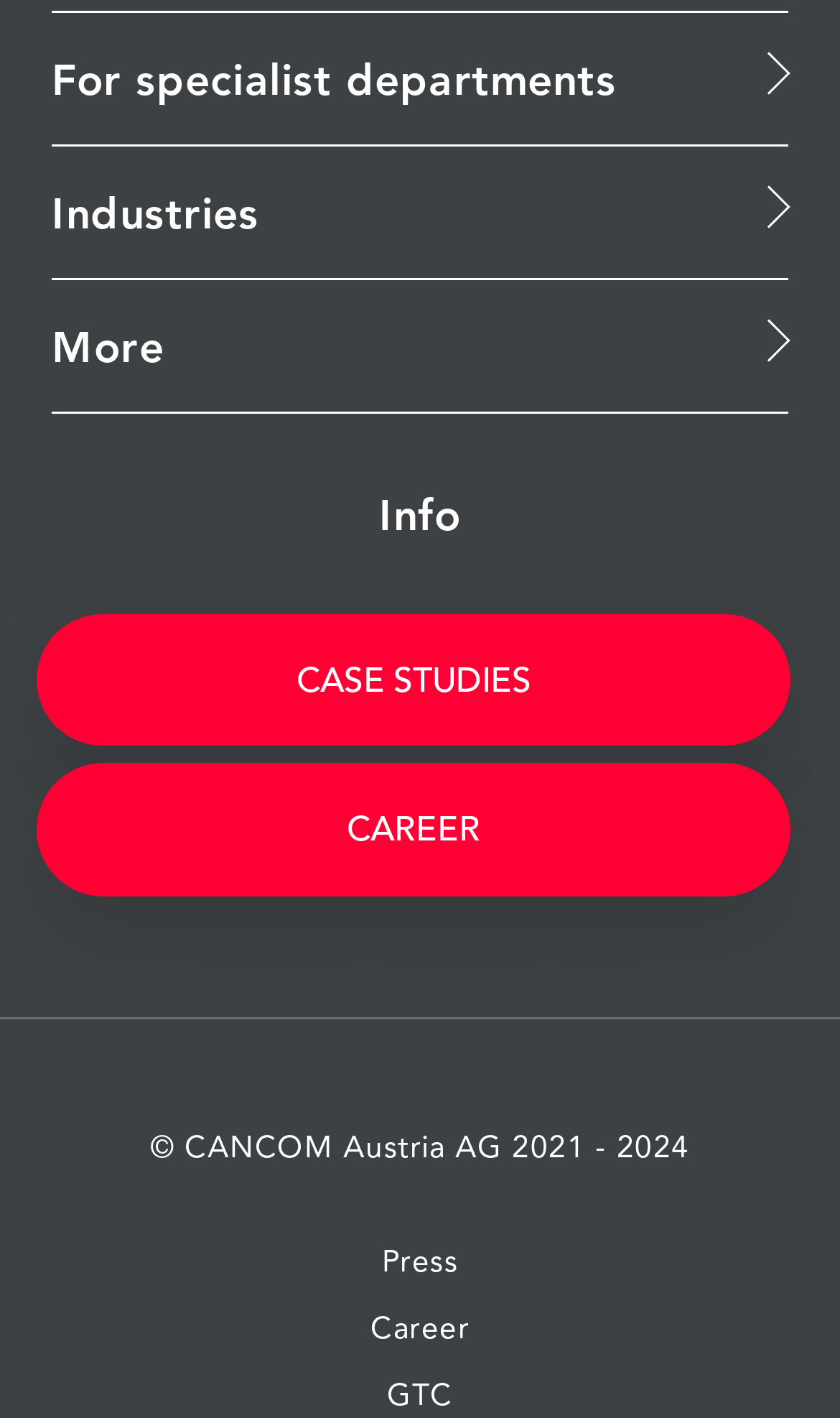Answer the following query concisely with a single word or phrase:
How many links are there in the menu?

27